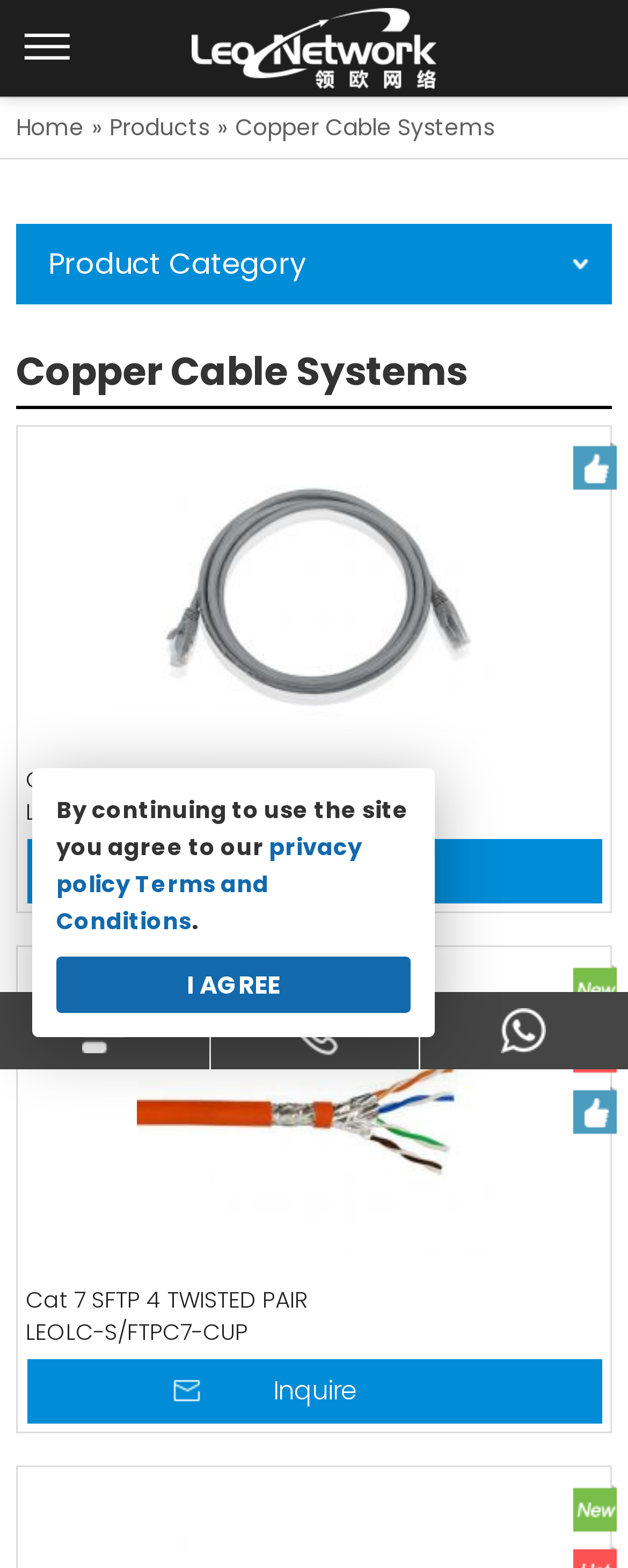What is the name of the company?
Based on the image, provide your answer in one word or phrase.

Leo Network